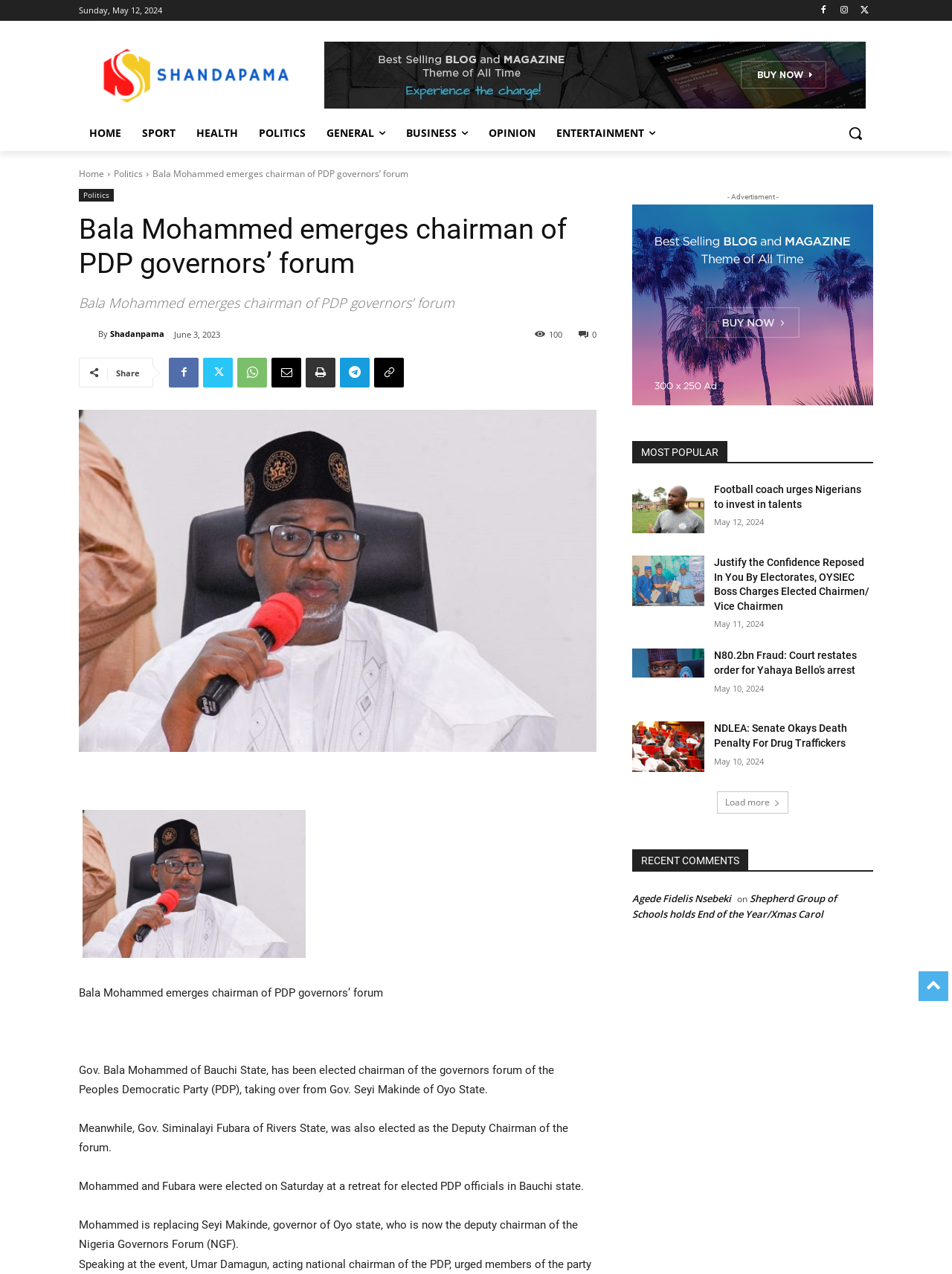What is the date of the news article?
Look at the screenshot and provide an in-depth answer.

I found the date of the news article by looking at the top of the webpage, where it says 'Sunday, May 12, 2024'.